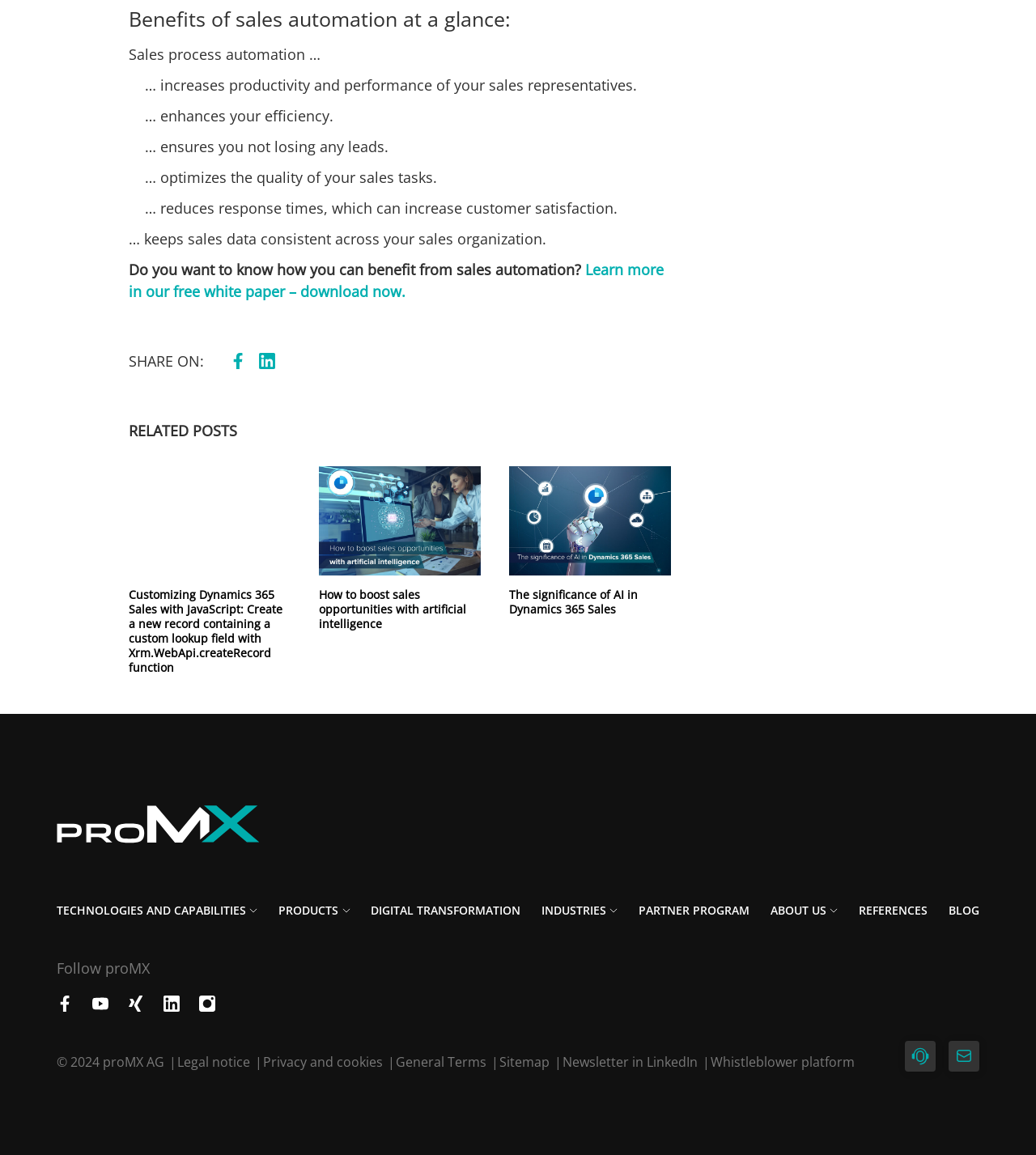Show the bounding box coordinates for the element that needs to be clicked to execute the following instruction: "Go to the TECHNOLOGIES AND CAPABILITIES page". Provide the coordinates in the form of four float numbers between 0 and 1, i.e., [left, top, right, bottom].

[0.055, 0.781, 0.249, 0.795]